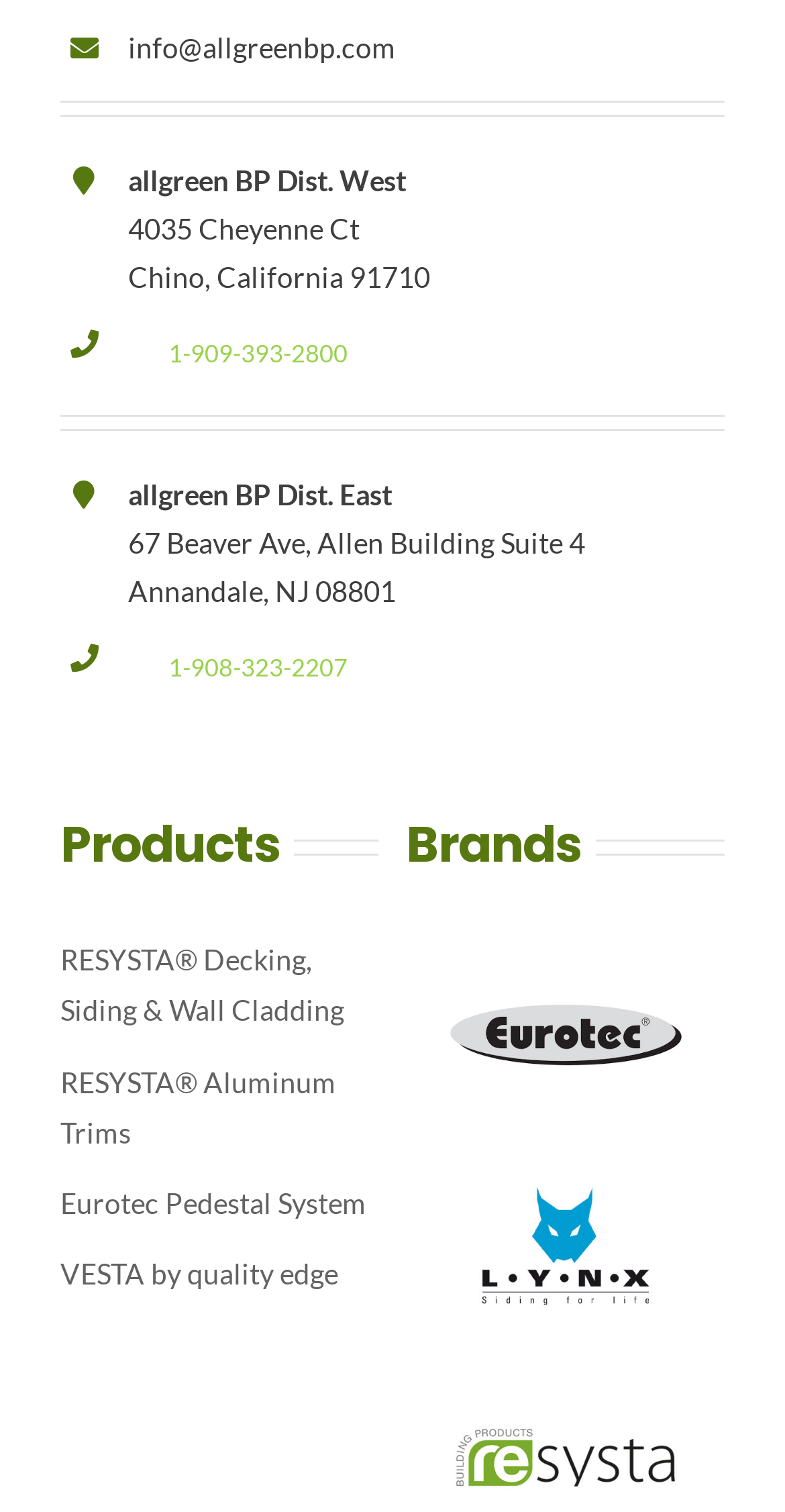Answer succinctly with a single word or phrase:
What is the phone number of Allgreen BP Dist. West?

1-909-393-2800